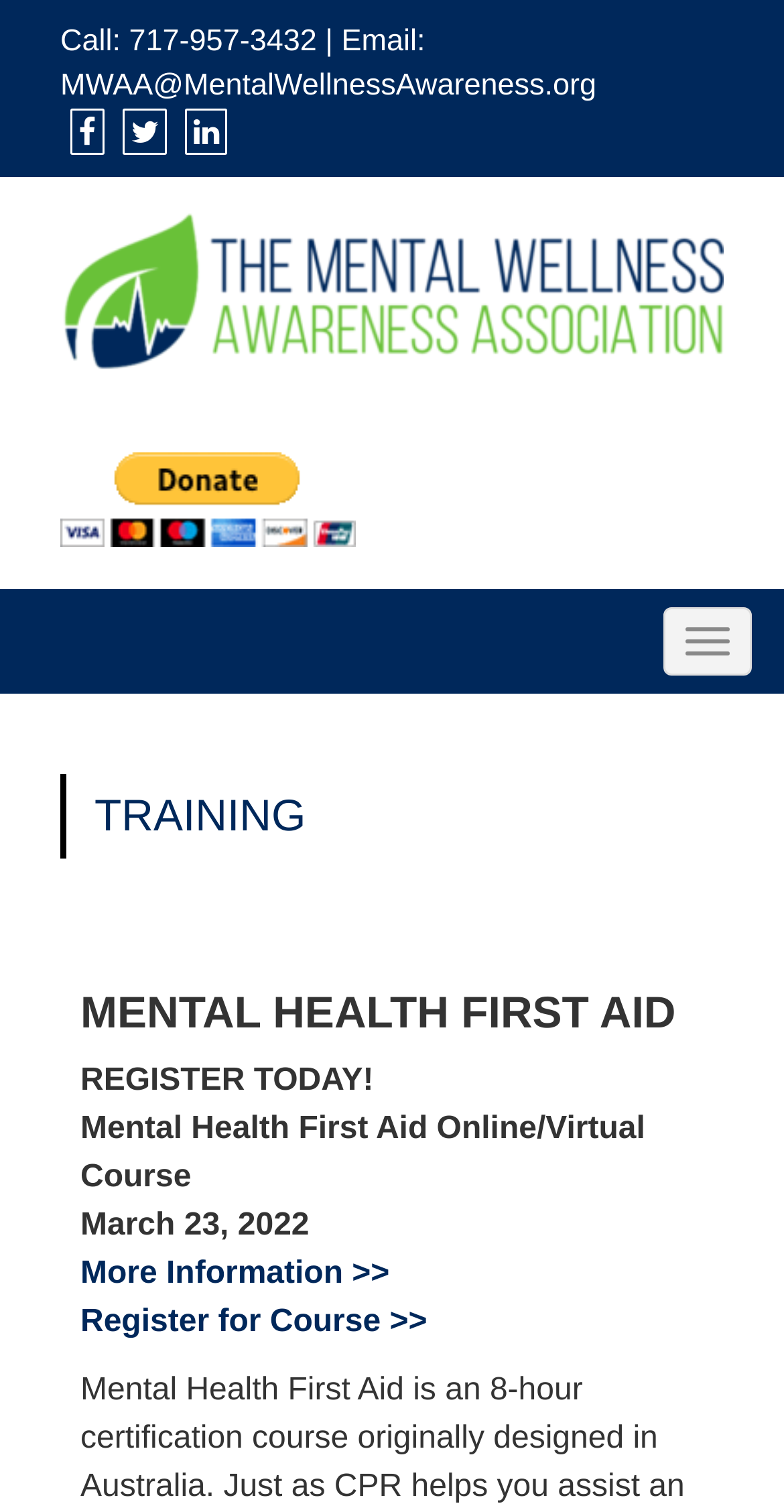Describe all the key features and sections of the webpage thoroughly.

The webpage is about training provided by The Mental Wellness Awareness Association. At the top left, there is a contact information section with a phone number and an email address, accompanied by three social media icons. Below this section, there is a link to the organization's website.

On the top right, there is a PayPal button for online payment. Next to it, there is a navigation toggle button. 

The main content of the webpage is divided into sections. The first section is headed by "TRAINING" in a large font. Below this heading, there is a section focused on "MENTAL HEALTH FIRST AID" training. This section contains a call-to-action button "REGISTER TODAY!" and provides details about the training course, including the course title, date, and a link to more information. There is also a link to register for the course.